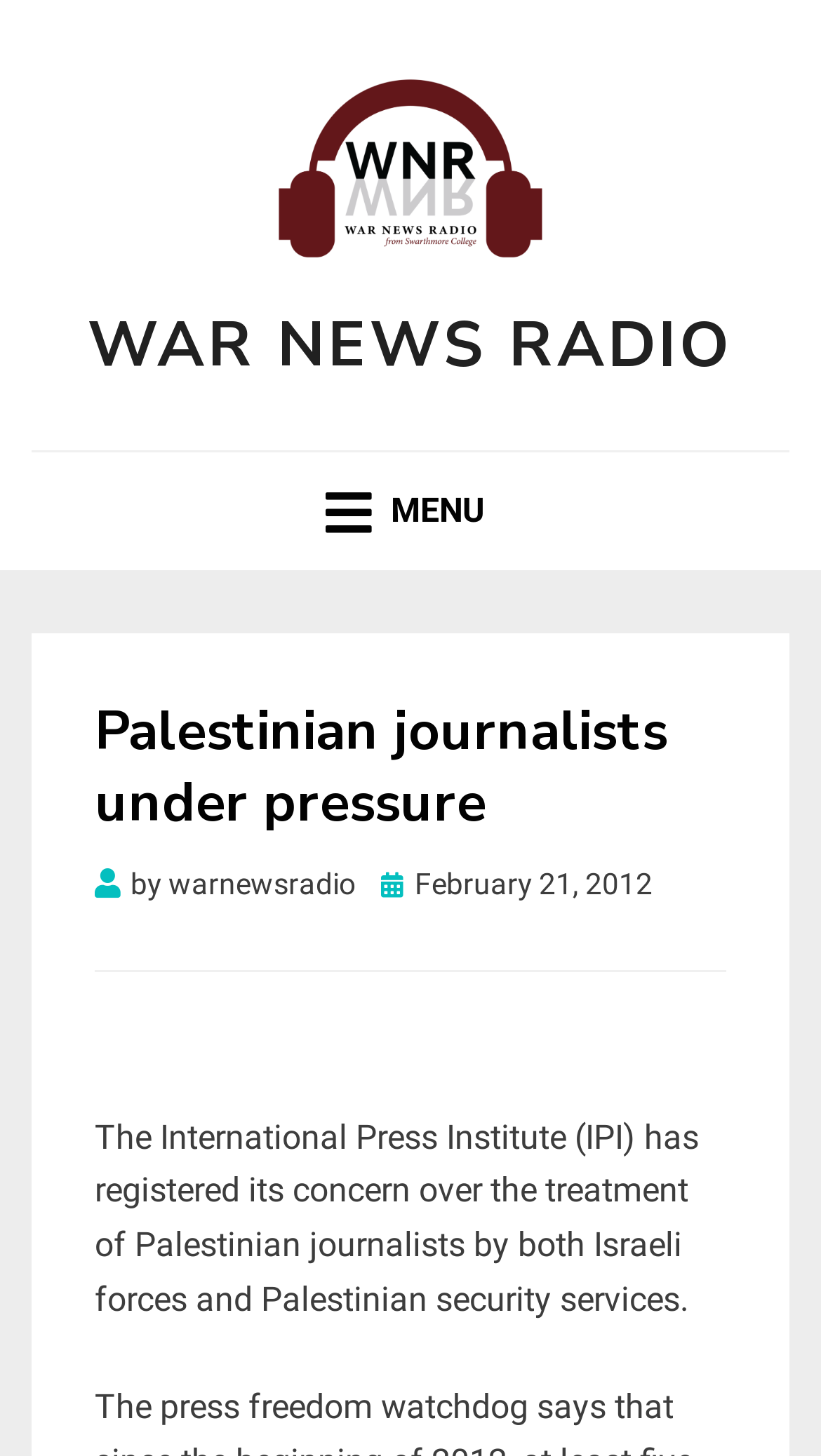Provide the bounding box for the UI element matching this description: "February 21, 2012".

[0.464, 0.595, 0.795, 0.618]